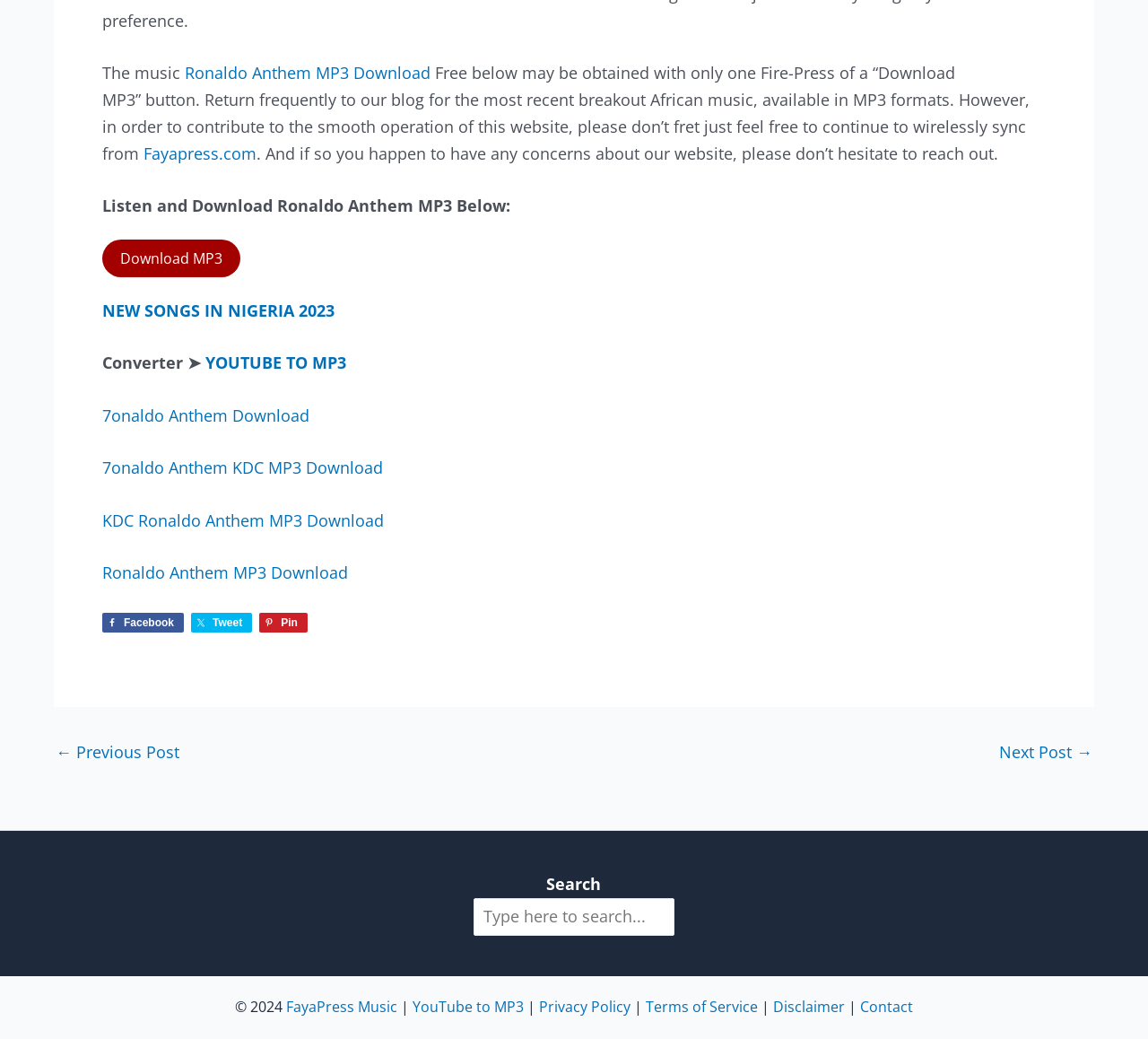Predict the bounding box coordinates for the UI element described as: "7onaldo Anthem KDC MP3 Download". The coordinates should be four float numbers between 0 and 1, presented as [left, top, right, bottom].

[0.089, 0.44, 0.334, 0.461]